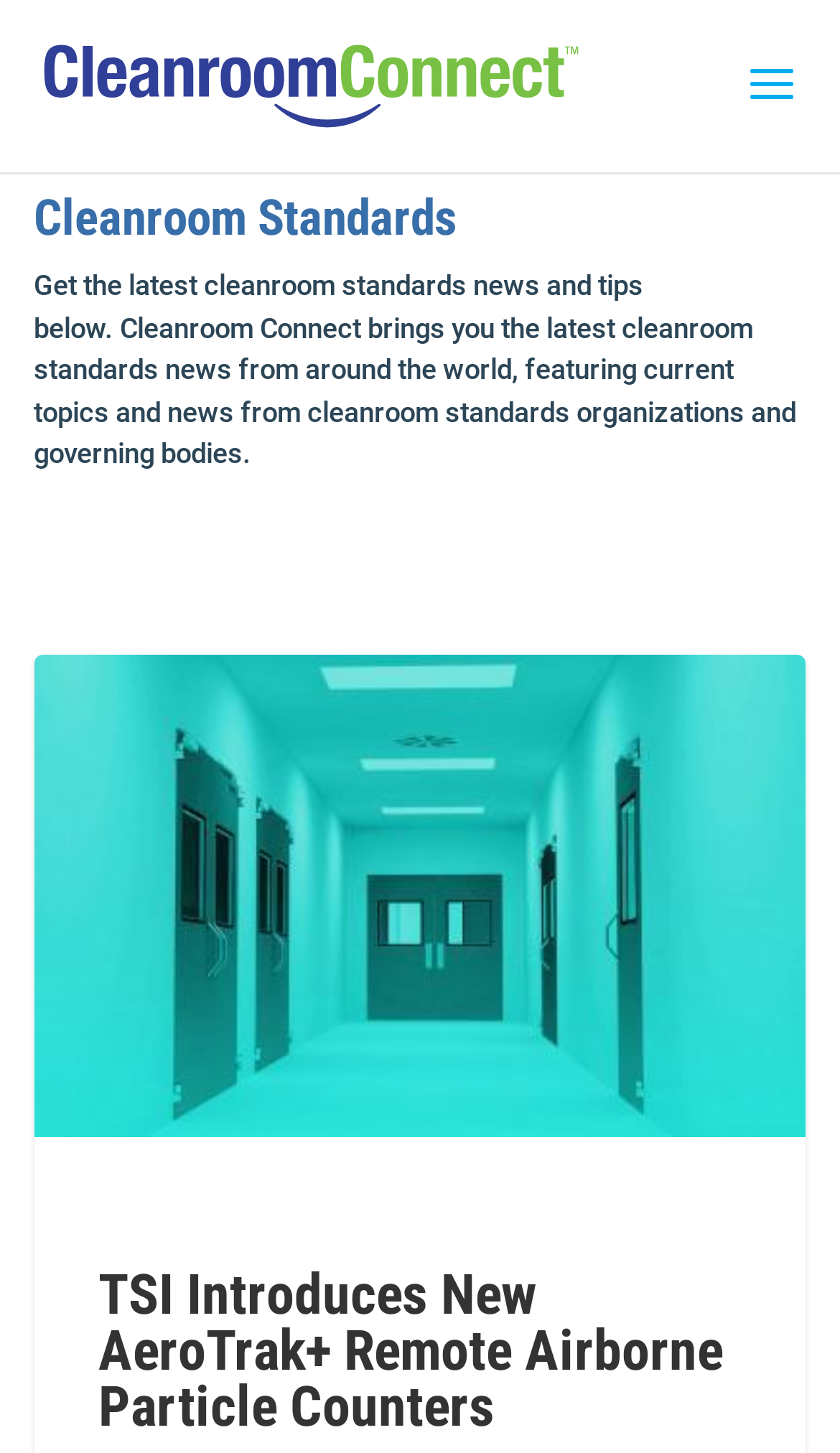What type of news does the website provide?
Provide a one-word or short-phrase answer based on the image.

Cleanroom standards news